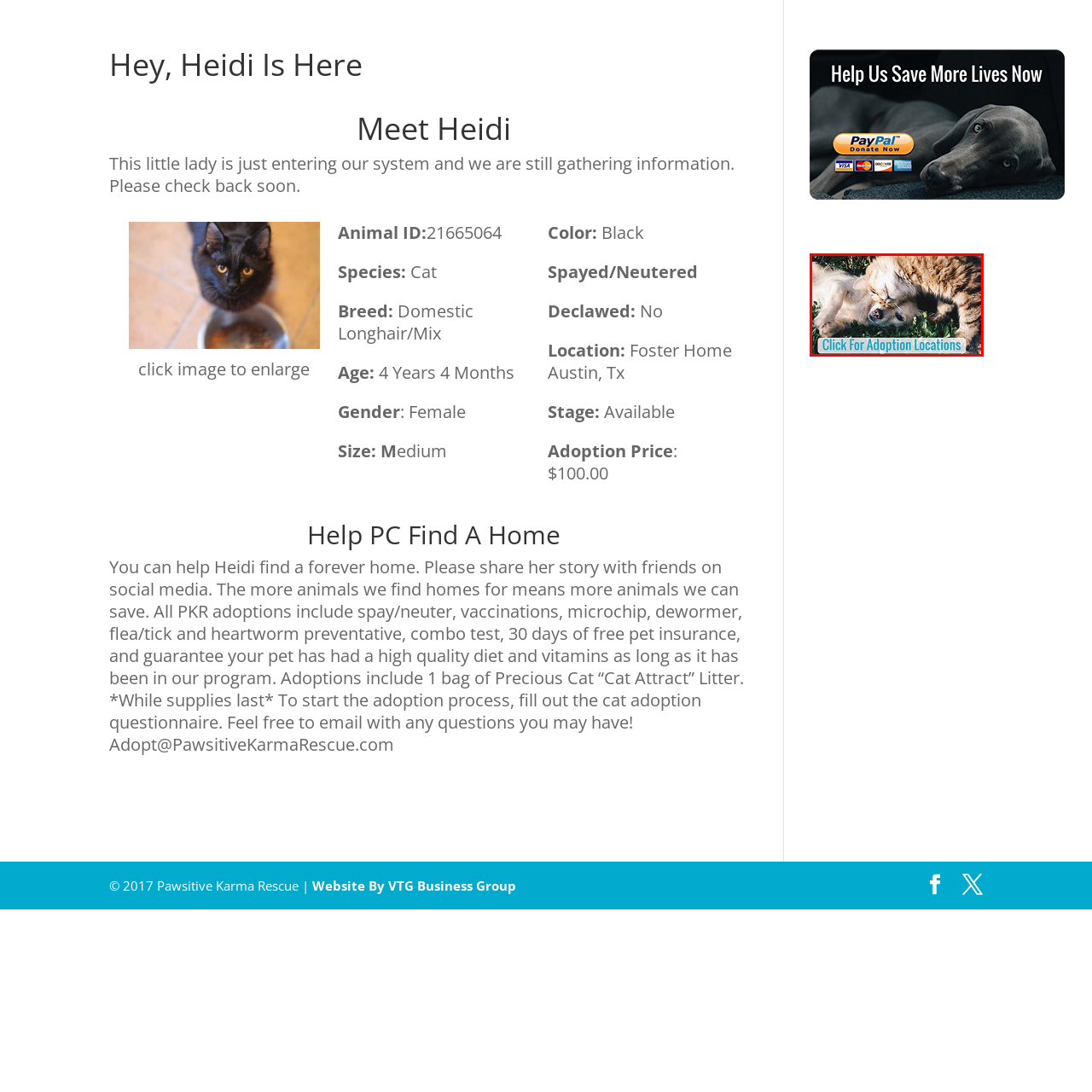Direct your attention to the section marked by the red bounding box and construct a detailed answer to the following question based on the image: What is the purpose of the button in the image?

The caption states that the bright blue button reads 'Click For Adoption Locations', implying that its purpose is to direct viewers to find places where they can adopt pets.